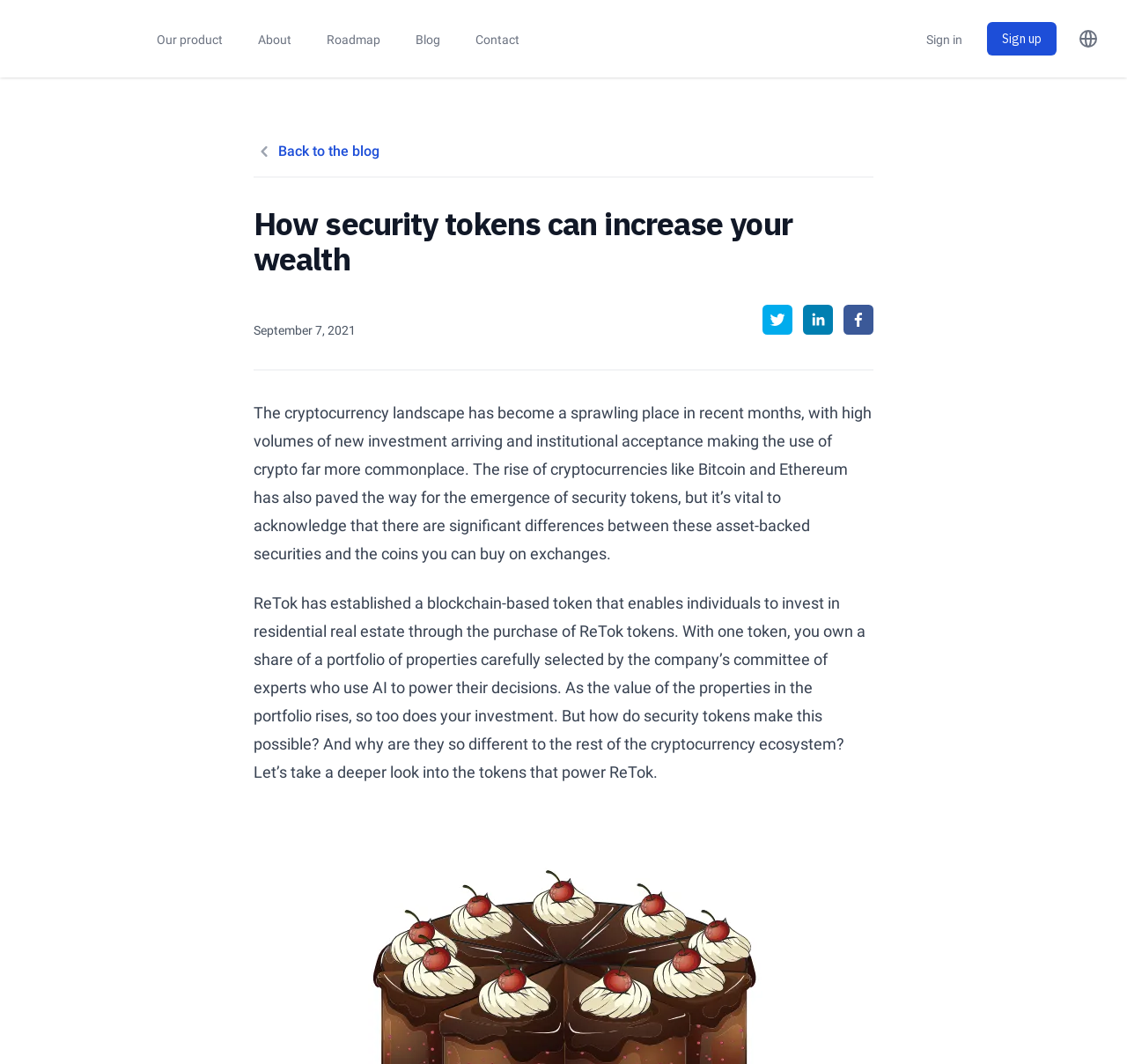Please find the bounding box coordinates of the section that needs to be clicked to achieve this instruction: "Share on Twitter".

[0.677, 0.286, 0.703, 0.315]